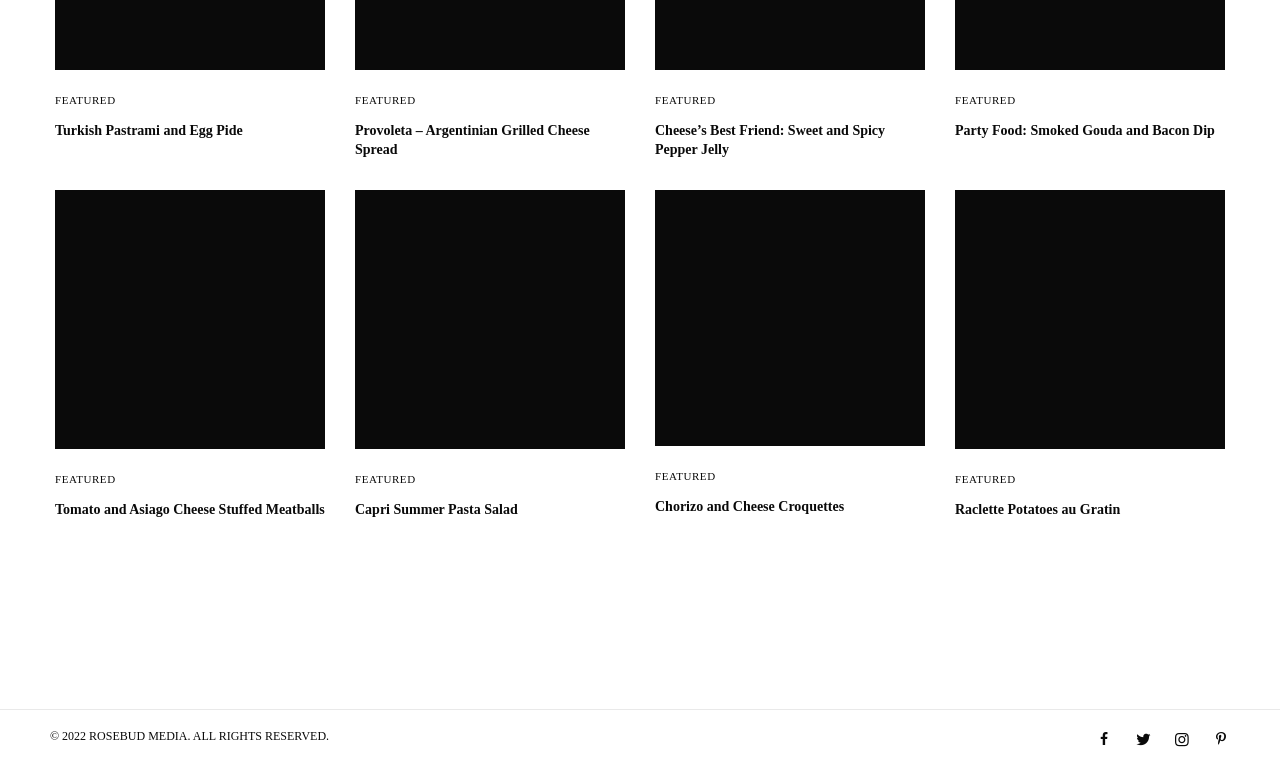Using the format (top-left x, top-left y, bottom-right x, bottom-right y), and given the element description, identify the bounding box coordinates within the screenshot: alt="Capri Pasta Salad"

[0.277, 0.247, 0.488, 0.584]